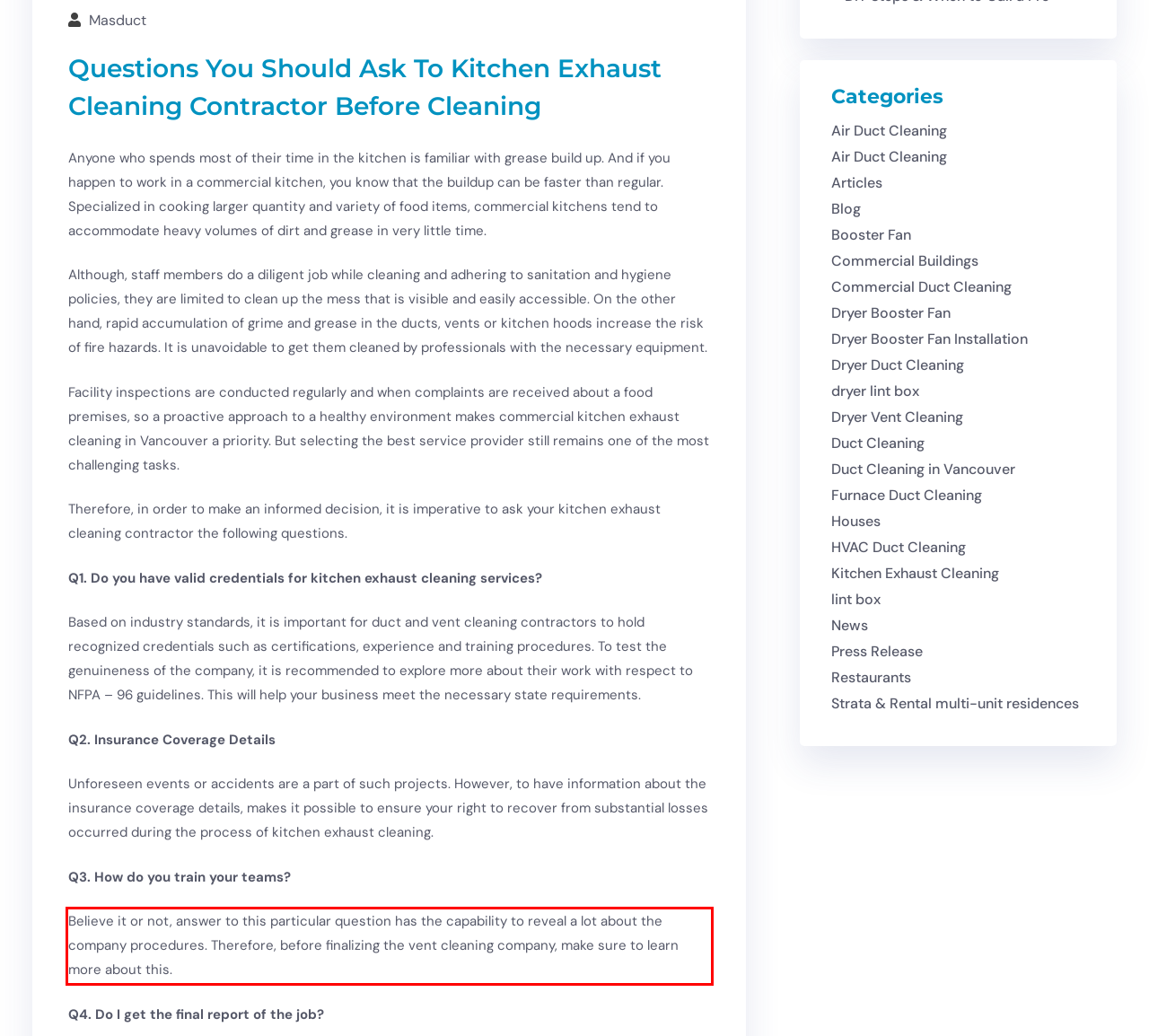Review the screenshot of the webpage and recognize the text inside the red rectangle bounding box. Provide the extracted text content.

Believe it or not, answer to this particular question has the capability to reveal a lot about the company procedures. Therefore, before finalizing the vent cleaning company, make sure to learn more about this.